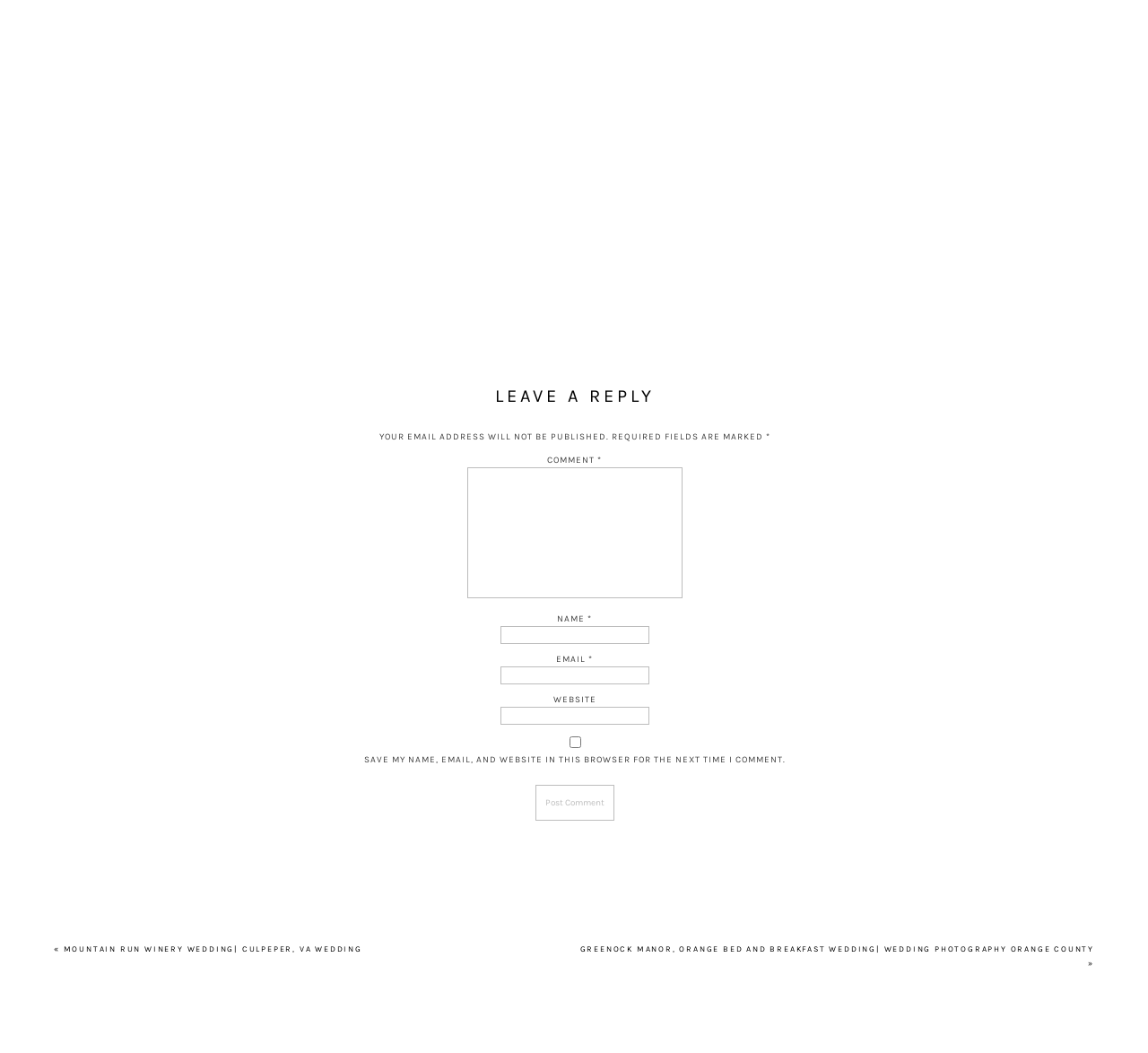How many links are at the bottom of the page?
Please interpret the details in the image and answer the question thoroughly.

At the bottom of the page, there are two links: 'MOUNTAIN RUN WINERY WEDDING| CULPEPER, VA WEDDING' and 'GREENOCK MANOR, ORANGE BED AND BREAKFAST WEDDING| WEDDING PHOTOGRAPHY ORANGE COUNTY'.